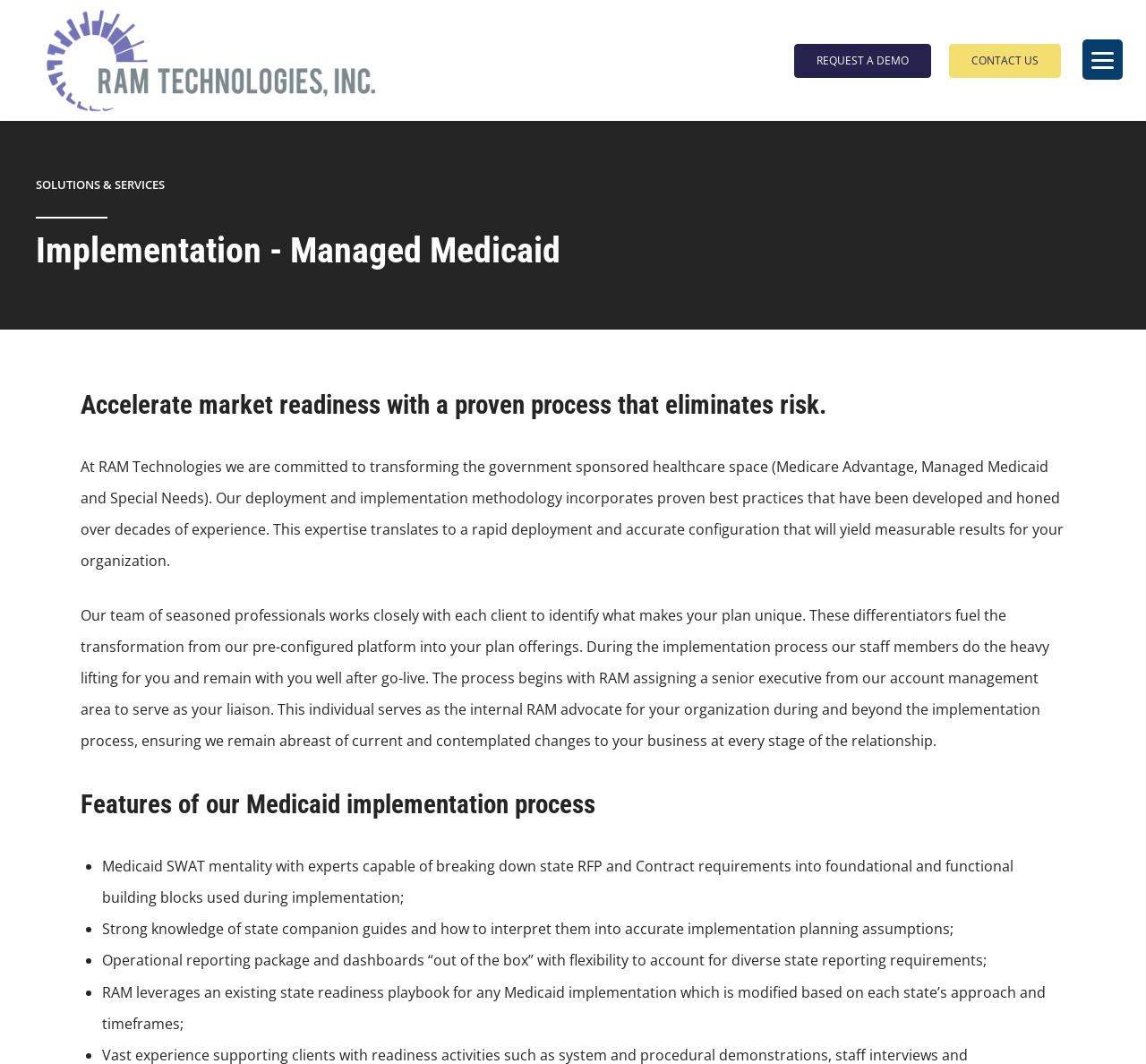Analyze and describe the webpage in a detailed narrative.

The webpage is about RAM Technologies, Inc.'s implementation methodology for Managed Medicaid health plans. At the top left, there is a link to RAM Technologies, Inc. accompanied by an image with the same name. On the top right, there are two links: "REQUEST A DEMO" and "CONTACT US".

Below the top section, there are two headings. The first heading, "SOLUTIONS & SERVICES Implementation - Managed Medicaid", is located at the top left. The second heading, "Accelerate market readiness with a proven process that eliminates risk", is positioned below the first heading, spanning across the page.

Following the headings, there are two paragraphs of text that describe RAM Technologies' deployment and implementation methodology for government-sponsored healthcare. The text explains how their team of professionals works closely with clients to identify unique plan offerings and provides a rapid deployment and accurate configuration.

Below the paragraphs, there is a heading "Features of our Medicaid implementation process". Under this heading, there is a list of four bullet points that outline the key features of their implementation process, including their Medicaid SWAT mentality, knowledge of state companion guides, operational reporting package, and state readiness playbook.

At the top right corner, there is a button labeled "Menu".